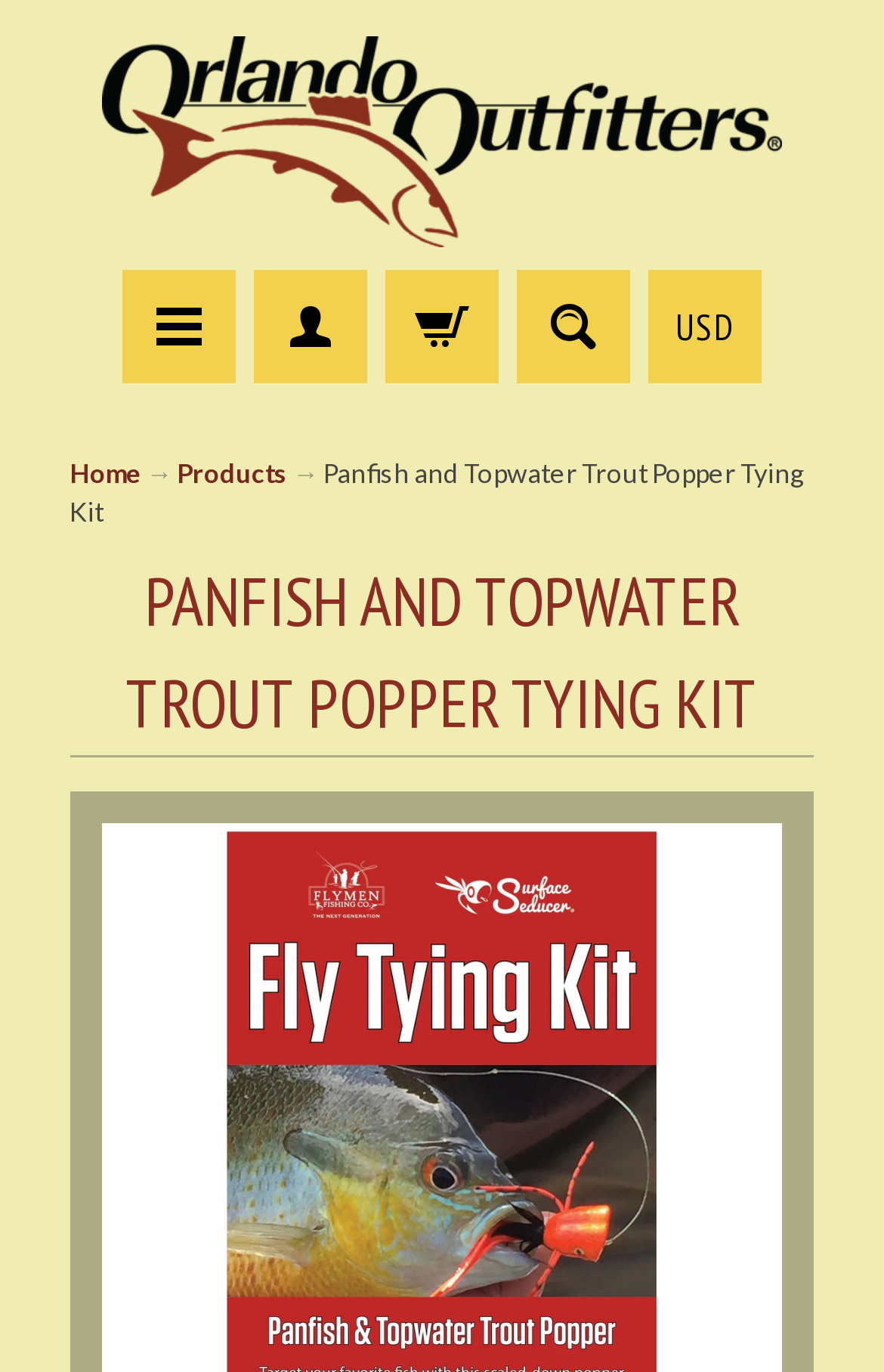Answer the question briefly using a single word or phrase: 
How many sections are there in the webpage?

2